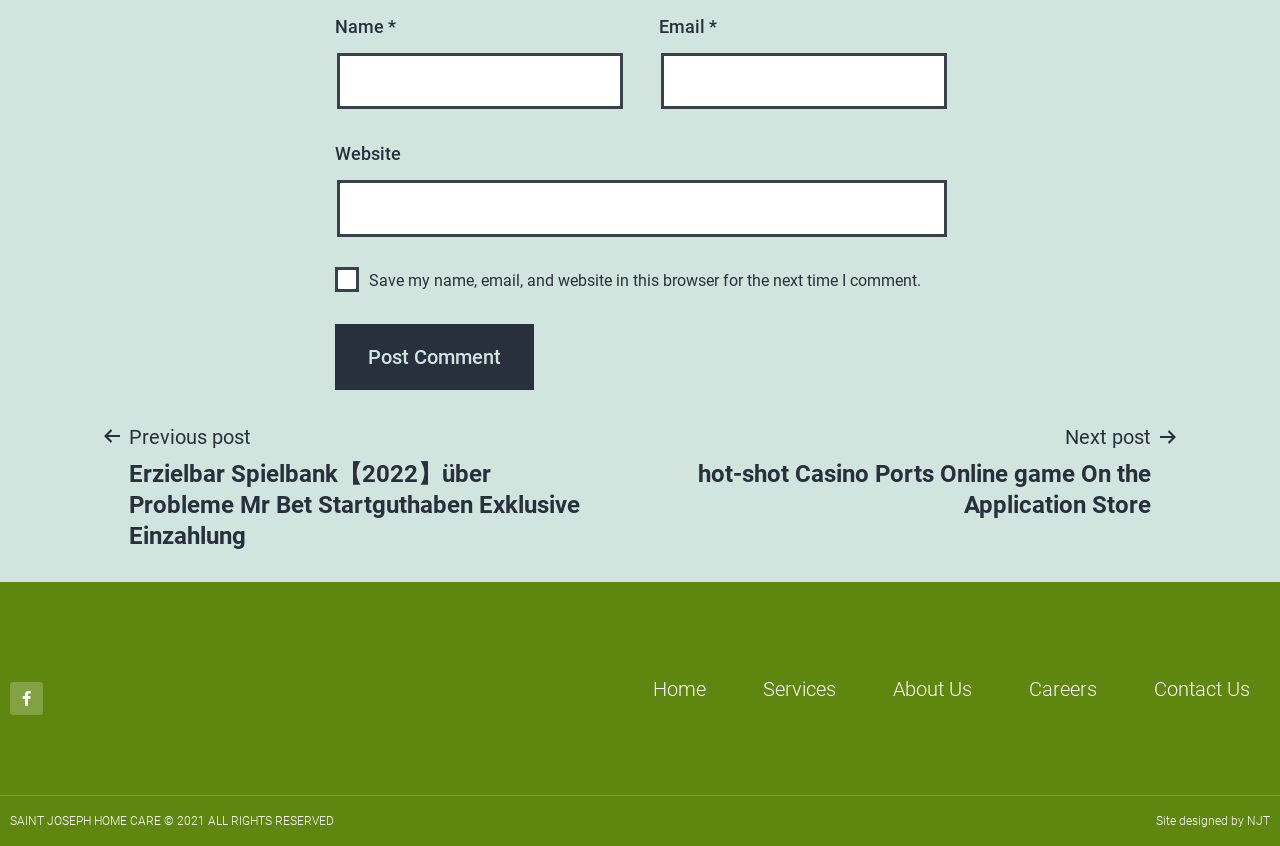Refer to the screenshot and answer the following question in detail:
How many social media links are there?

There is one social media link, 'Facebook-f', located at the bottom of the page.